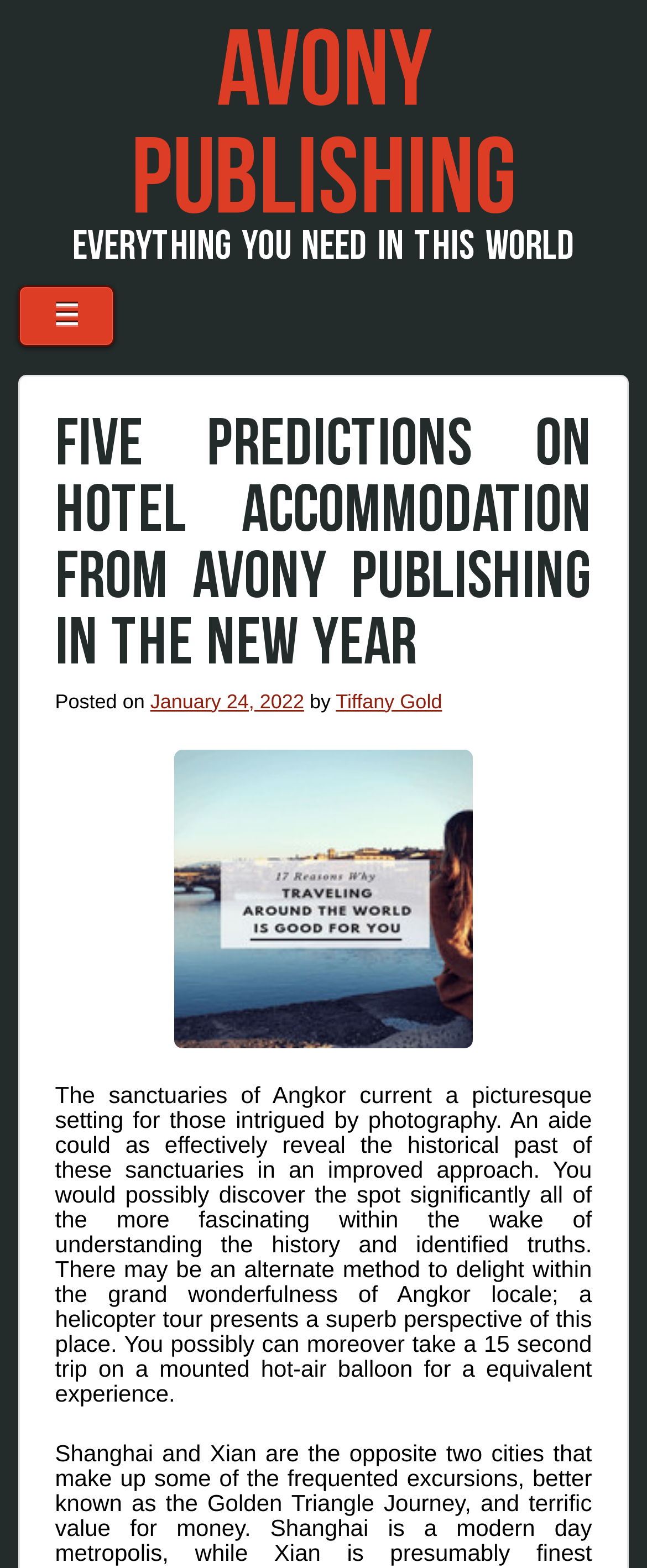Who is the author of the article?
Based on the content of the image, thoroughly explain and answer the question.

The author of the article is mentioned below the title of the article, where it is written as 'by Tiffany Gold'. This information is provided to give credit to the person who wrote the article.